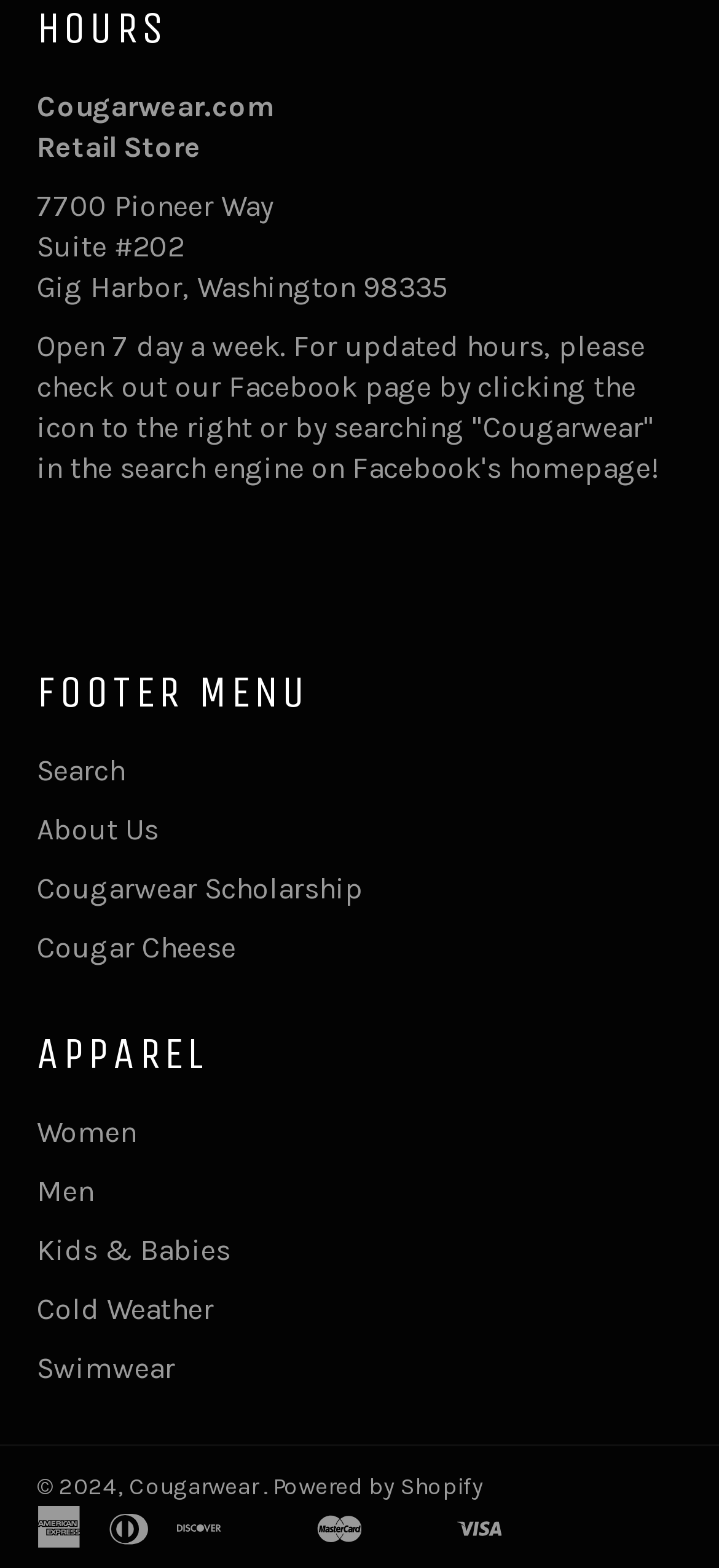Please find and report the bounding box coordinates of the element to click in order to perform the following action: "Search the website". The coordinates should be expressed as four float numbers between 0 and 1, in the format [left, top, right, bottom].

[0.051, 0.48, 0.174, 0.503]